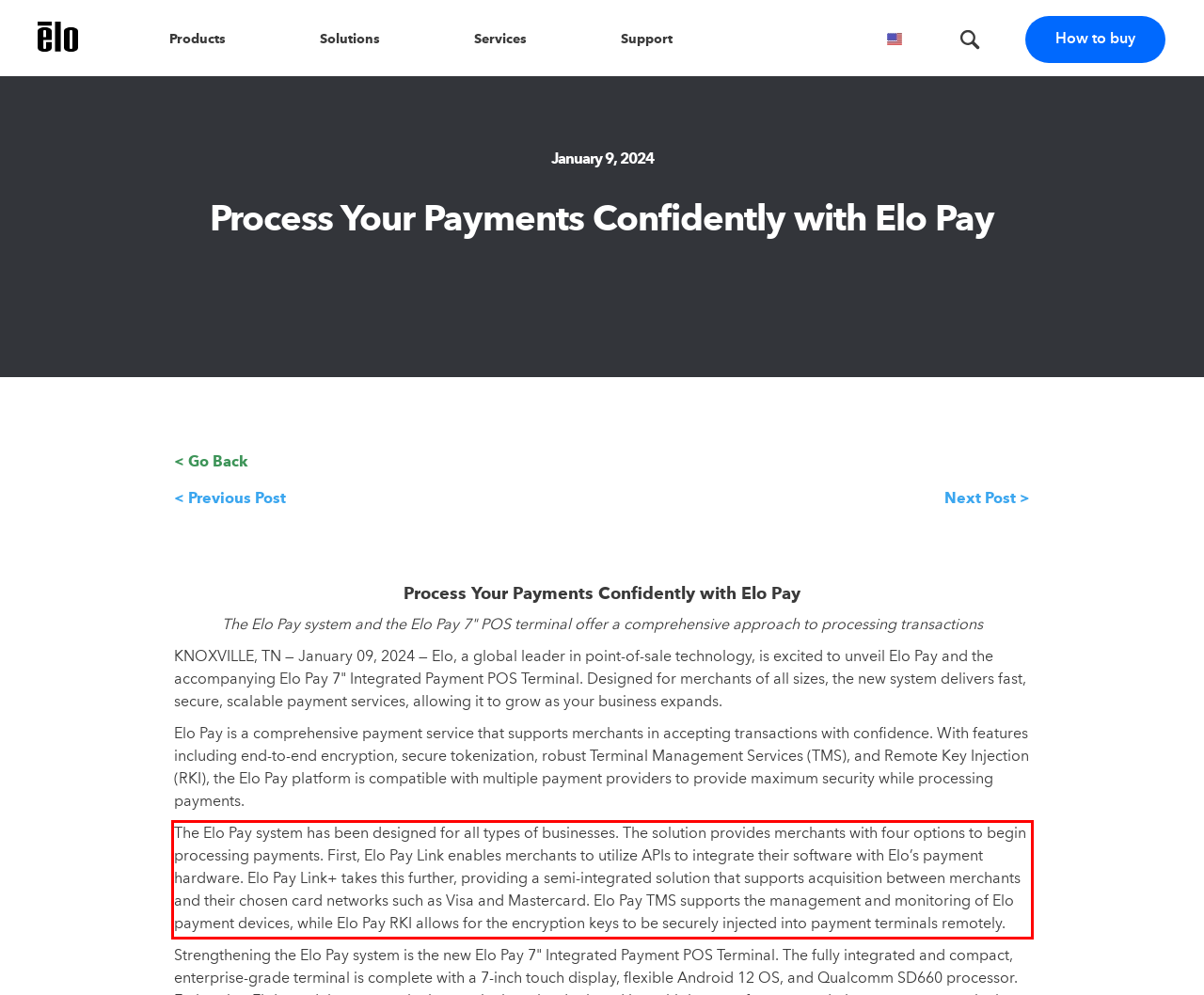Please analyze the provided webpage screenshot and perform OCR to extract the text content from the red rectangle bounding box.

The Elo Pay system has been designed for all types of businesses. The solution provides merchants with four options to begin processing payments. First, Elo Pay Link enables merchants to utilize APIs to integrate their software with Elo’s payment hardware. Elo Pay Link+ takes this further, providing a semi-integrated solution that supports acquisition between merchants and their chosen card networks such as Visa and Mastercard. Elo Pay TMS supports the management and monitoring of Elo payment devices, while Elo Pay RKI allows for the encryption keys to be securely injected into payment terminals remotely.